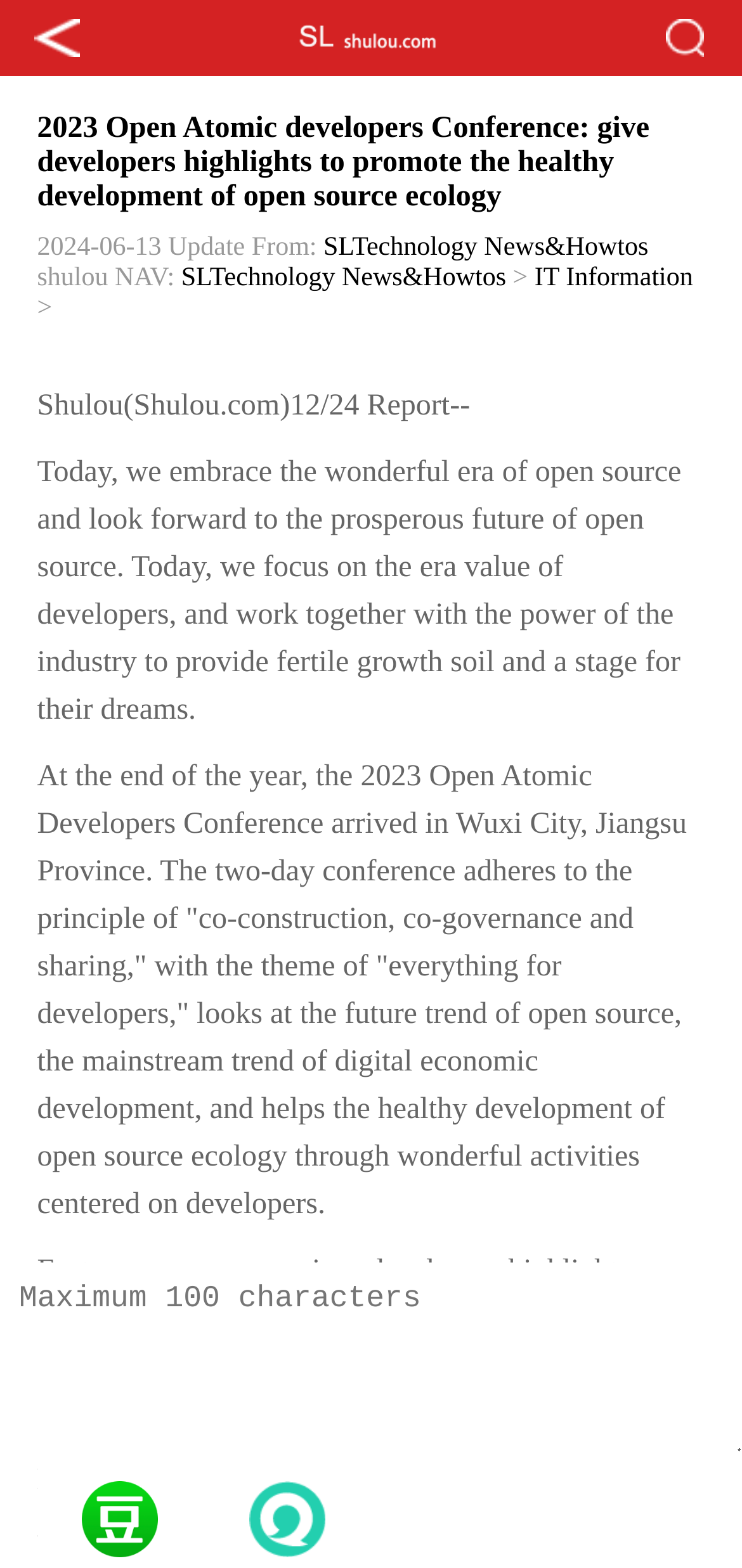How many social media links are present at the bottom of the webpage?
Please provide an in-depth and detailed response to the question.

There are 5 social media links present at the bottom of the webpage, which are Weibo, Tencent, Renren, QQZone, and Douban, each with its corresponding image.